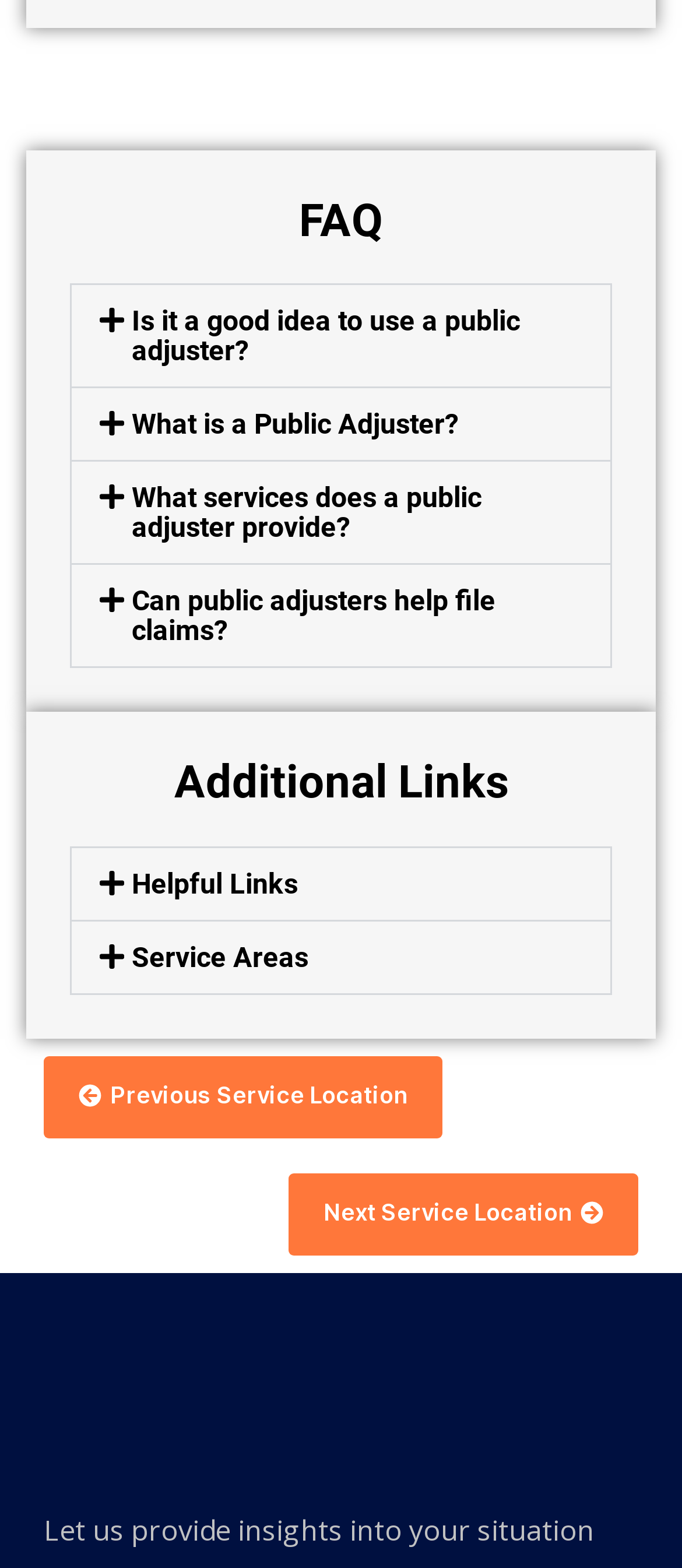How many service areas are listed?
Please look at the screenshot and answer using one word or phrase.

One